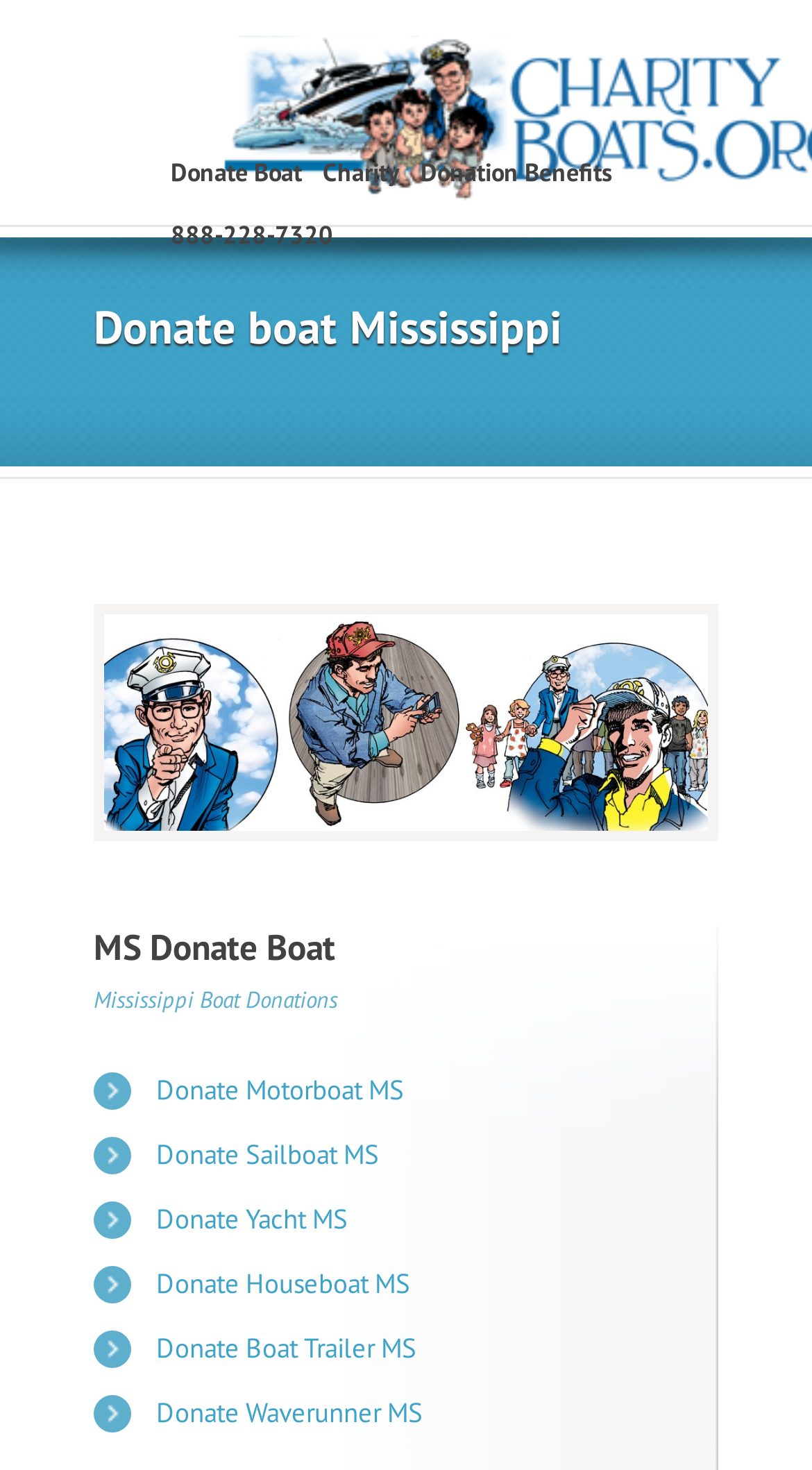How many links are there at the top of the webpage?
Answer briefly with a single word or phrase based on the image.

4